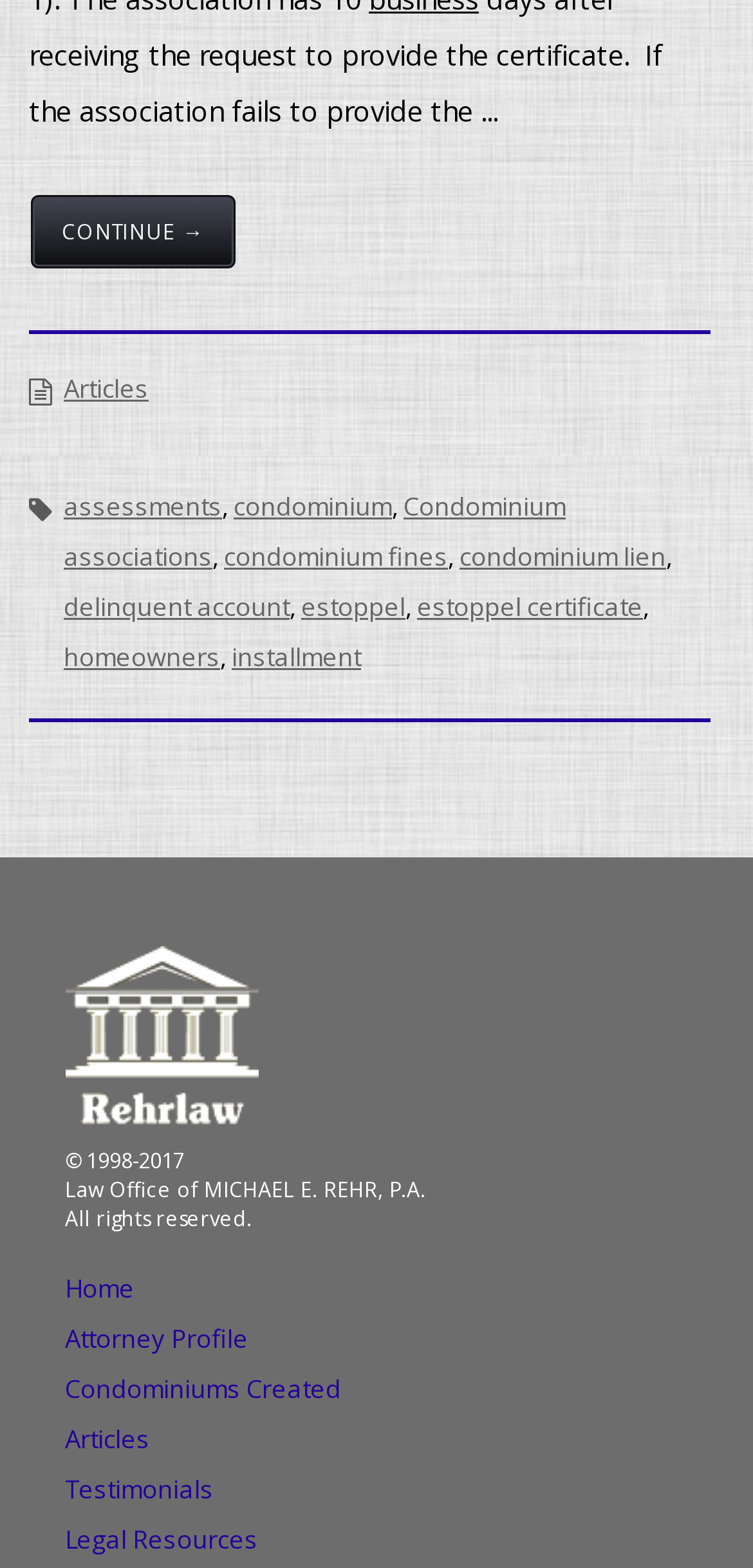Locate the bounding box coordinates of the element that should be clicked to fulfill the instruction: "Go to 'Condominium associations'".

[0.085, 0.311, 0.751, 0.365]